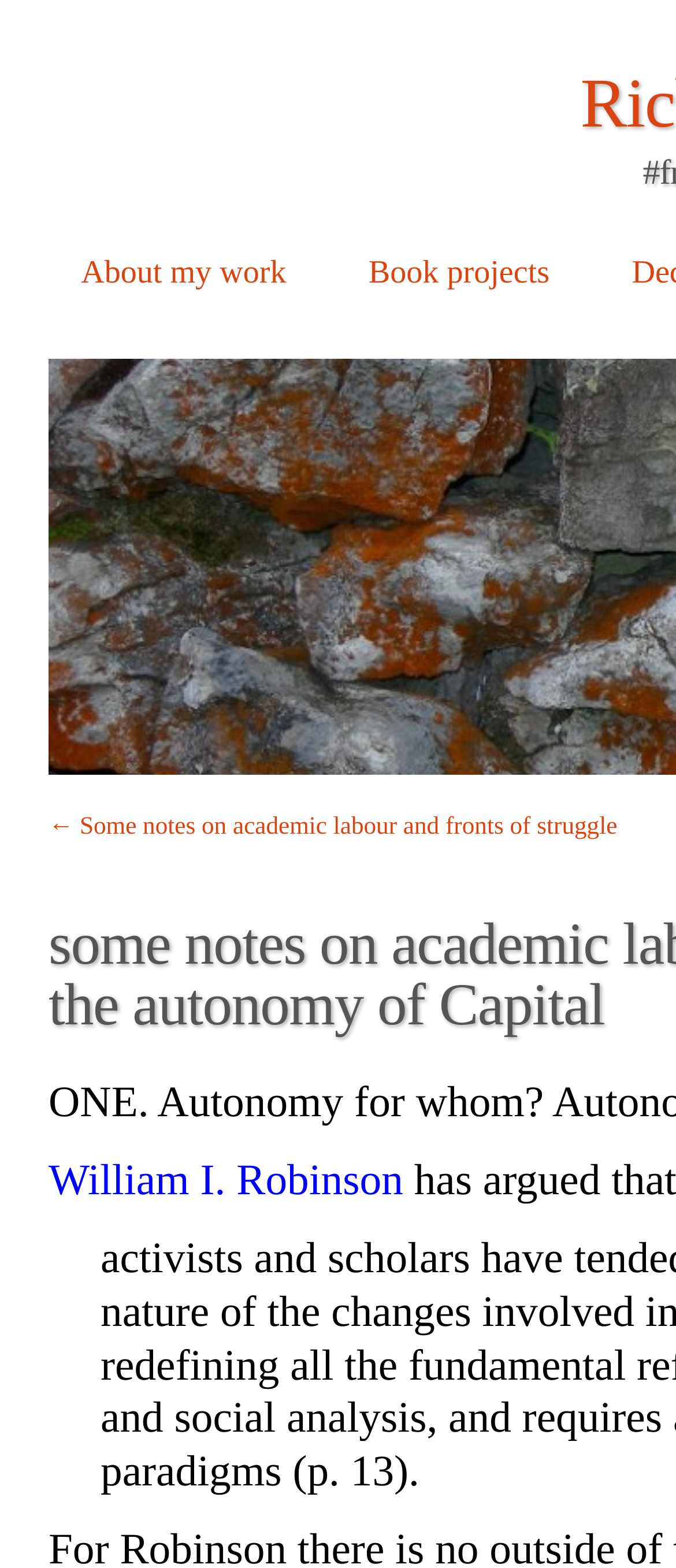Please give a succinct answer using a single word or phrase:
How many links are under 'Post navigation'?

2